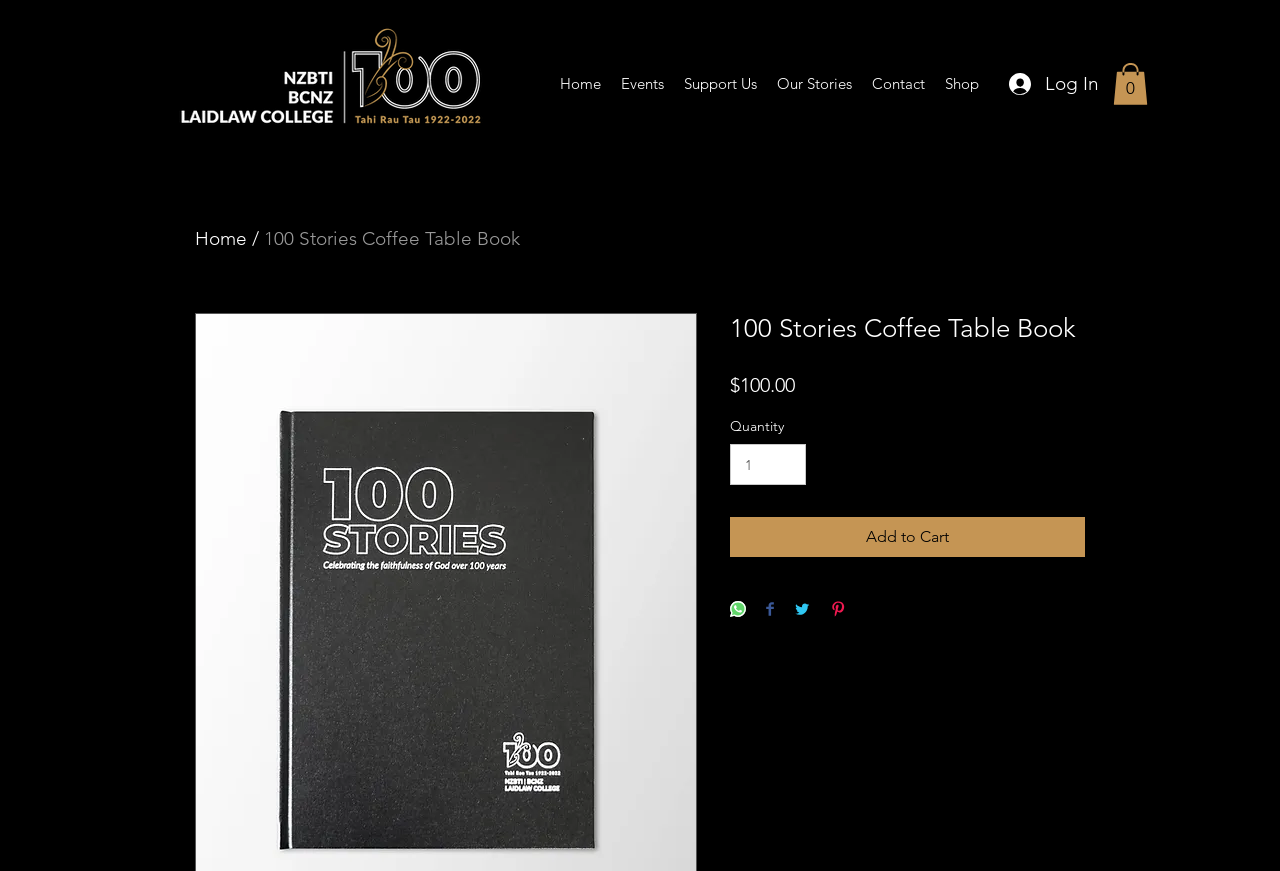Find the bounding box coordinates for the UI element that matches this description: "Our Stories".

[0.599, 0.062, 0.673, 0.131]